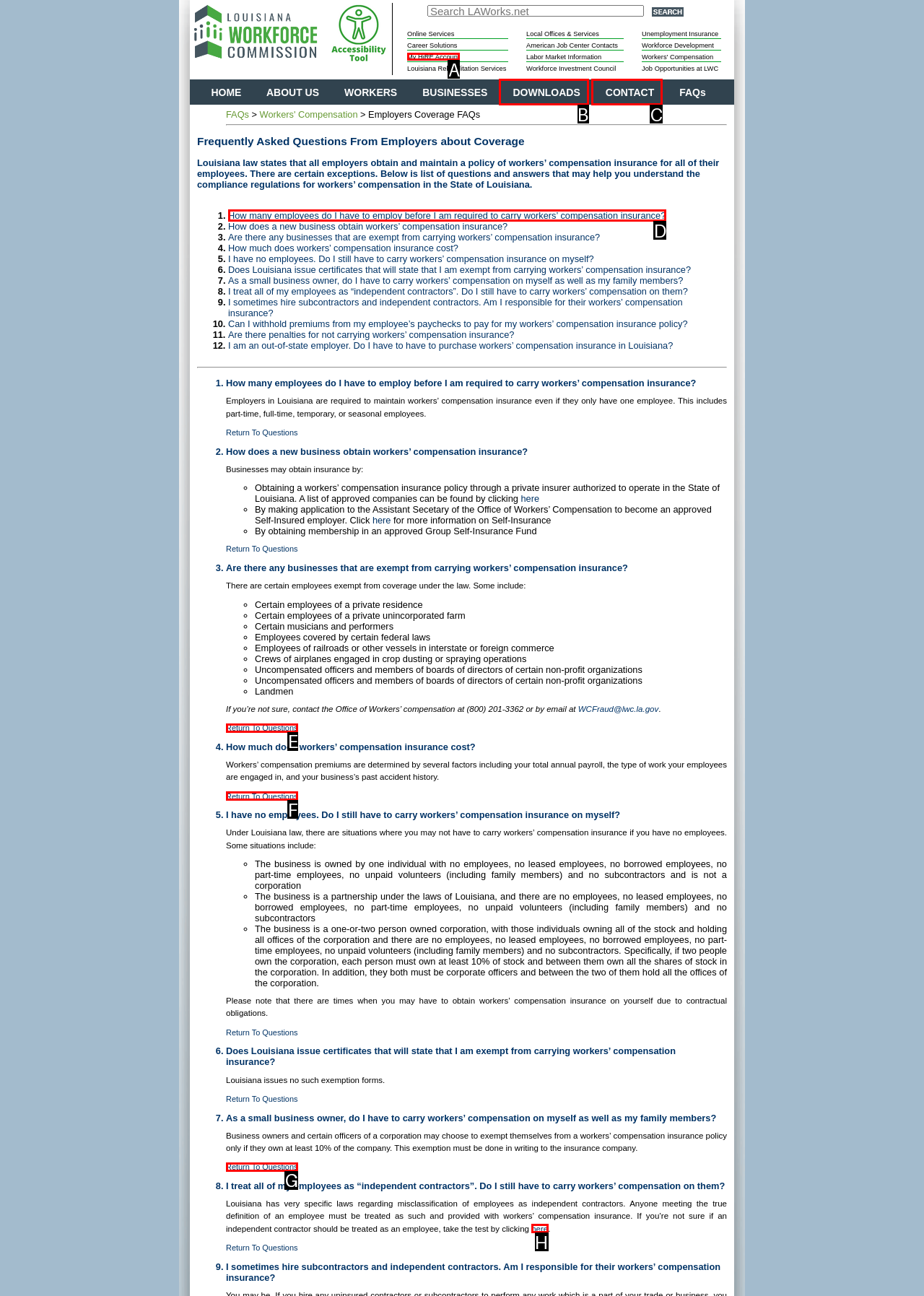Please indicate which HTML element should be clicked to fulfill the following task: Go to the 'China' page. Provide the letter of the selected option.

None